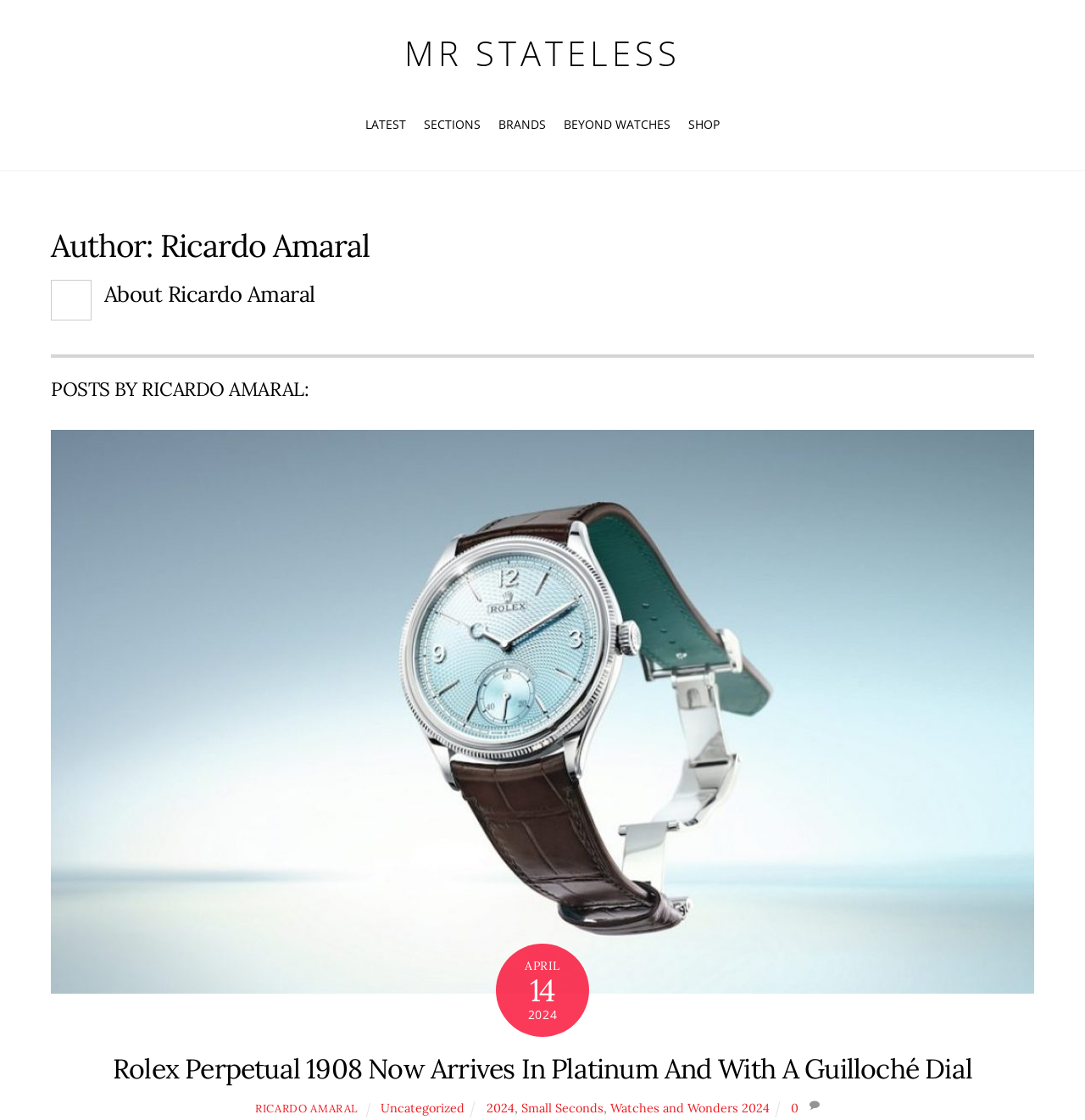Please indicate the bounding box coordinates for the clickable area to complete the following task: "Explore the series of posts". The coordinates should be specified as four float numbers between 0 and 1, i.e., [left, top, right, bottom].

None